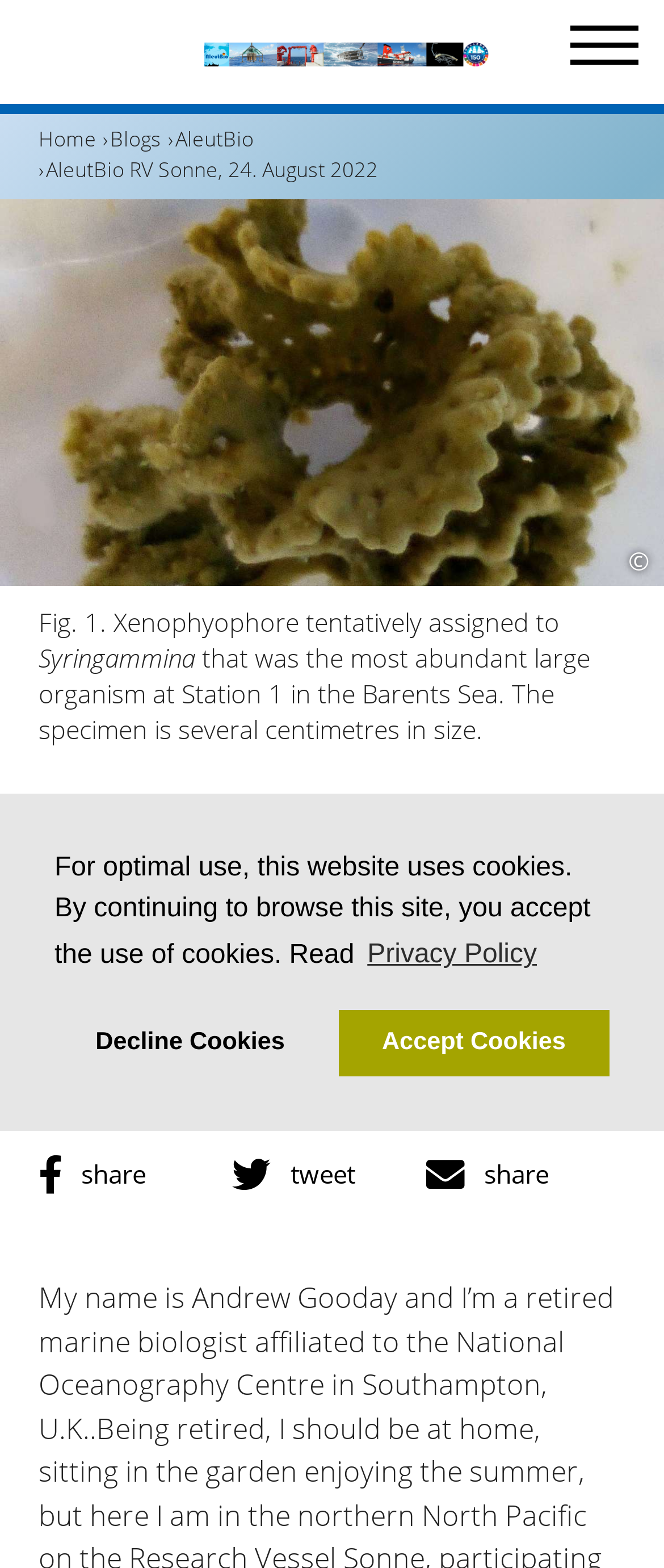Using the provided element description: "Blogs", identify the bounding box coordinates. The coordinates should be four floats between 0 and 1 in the order [left, top, right, bottom].

[0.166, 0.079, 0.243, 0.098]